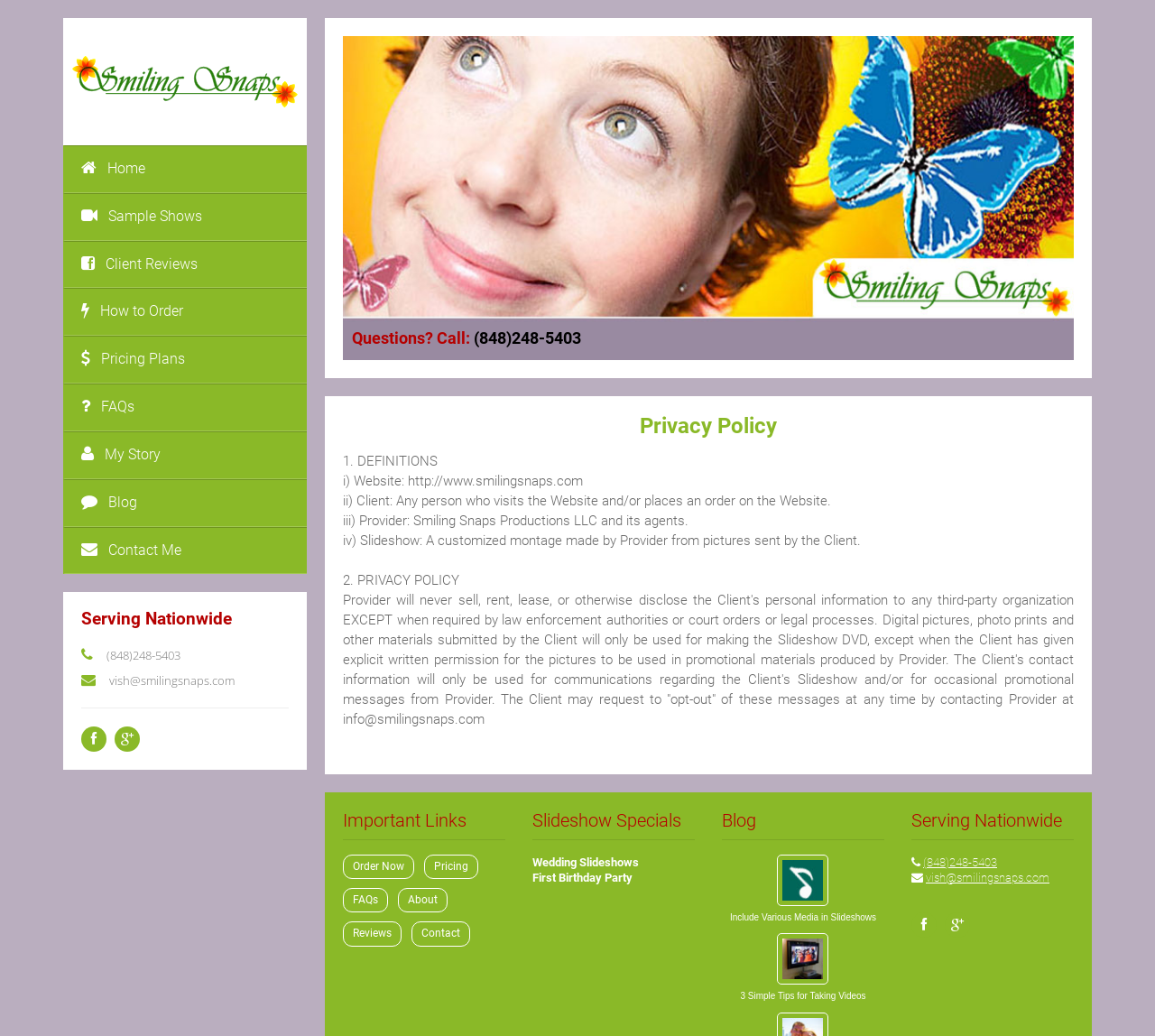How many social media links are there?
From the screenshot, supply a one-word or short-phrase answer.

2